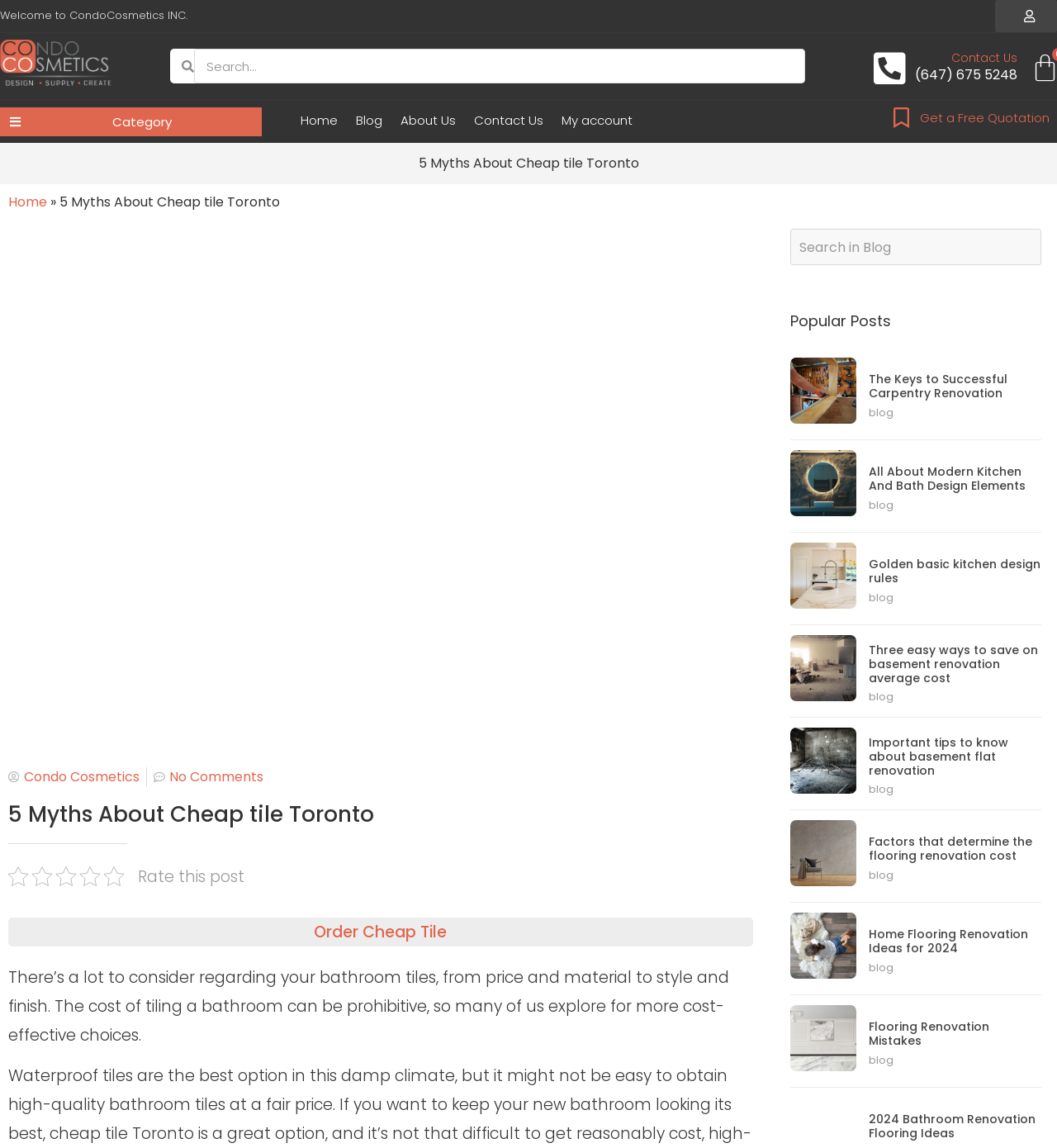Illustrate the webpage thoroughly, mentioning all important details.

The webpage is about CondoCosmetics INC., a company that provides services related to bathroom renovation and flooring. At the top of the page, there is a navigation menu with links to "Home", "Blog", "About Us", "Contact Us", and "My account". Below the navigation menu, there is a search bar and a heading that says "Get a Free Quotation".

The main content of the page is an article titled "5 Myths About Cheap tile Toronto". The article has a brief introduction that discusses the importance of considering factors such as price, material, style, and finish when choosing bathroom tiles. Below the introduction, there is a call-to-action link to "Order Cheap Tile".

The article is followed by a section titled "Popular Posts", which lists several blog posts related to bathroom renovation and flooring, including "The Keys to Successful Carpentry Renovation", "All About Modern Kitchen And Bath Design Elements", and "Factors that determine the flooring renovation cost". Each post has a heading, a brief summary, and a link to read more.

At the bottom of the page, there is a section with links to more blog posts, including "Home Flooring Renovation Ideas for 2024", "Flooring Renovation Mistakes", and "2024 Bathroom Renovation Flooring Ideas". There is also a search bar at the bottom of the page.

Throughout the page, there are several images and icons, including a logo for CondoCosmetics INC. and images related to bathroom renovation and flooring. The overall layout of the page is clean and easy to navigate, with clear headings and concise text.